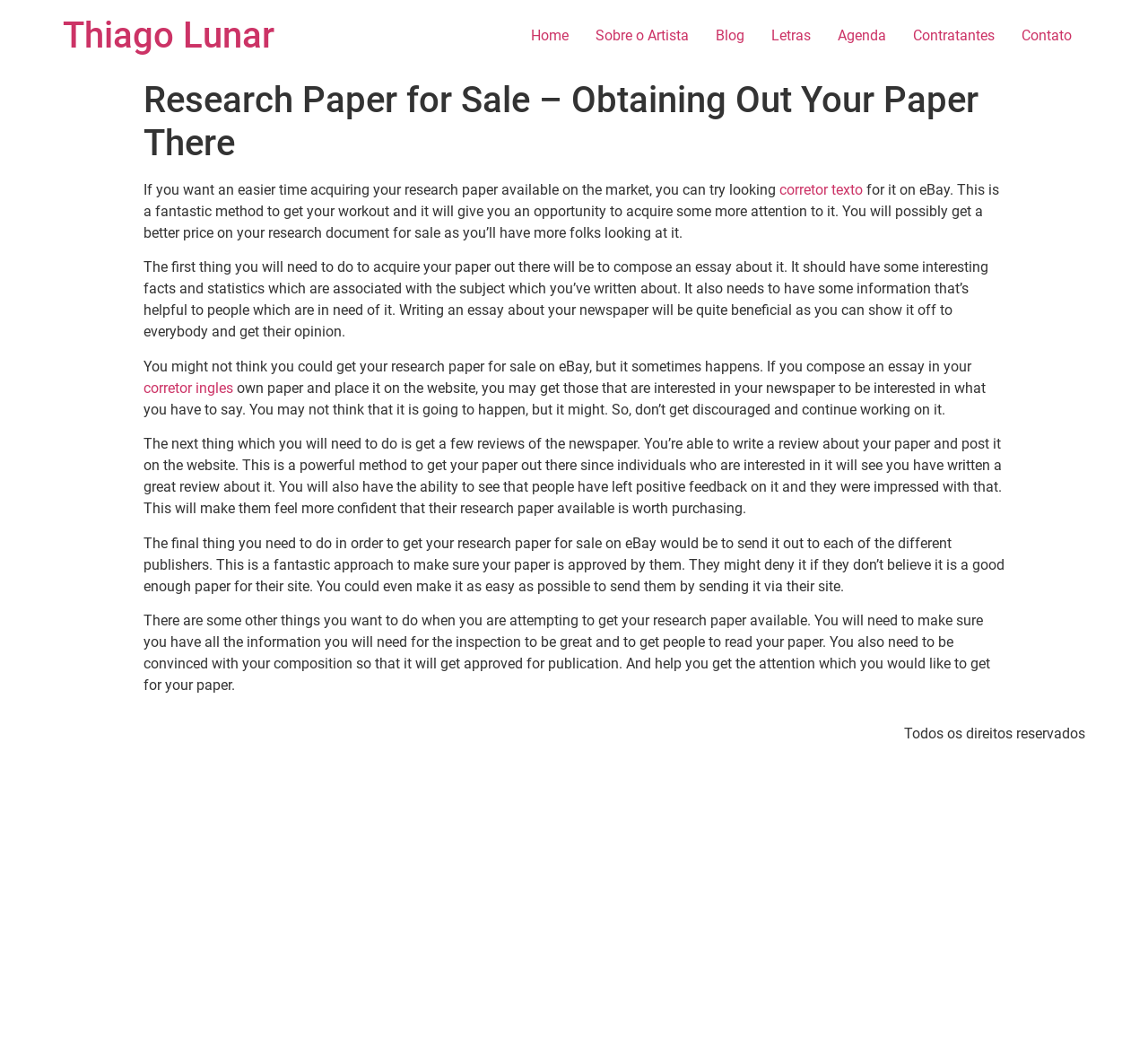Determine the bounding box for the HTML element described here: "Sobre o Artista". The coordinates should be given as [left, top, right, bottom] with each number being a float between 0 and 1.

[0.507, 0.017, 0.612, 0.052]